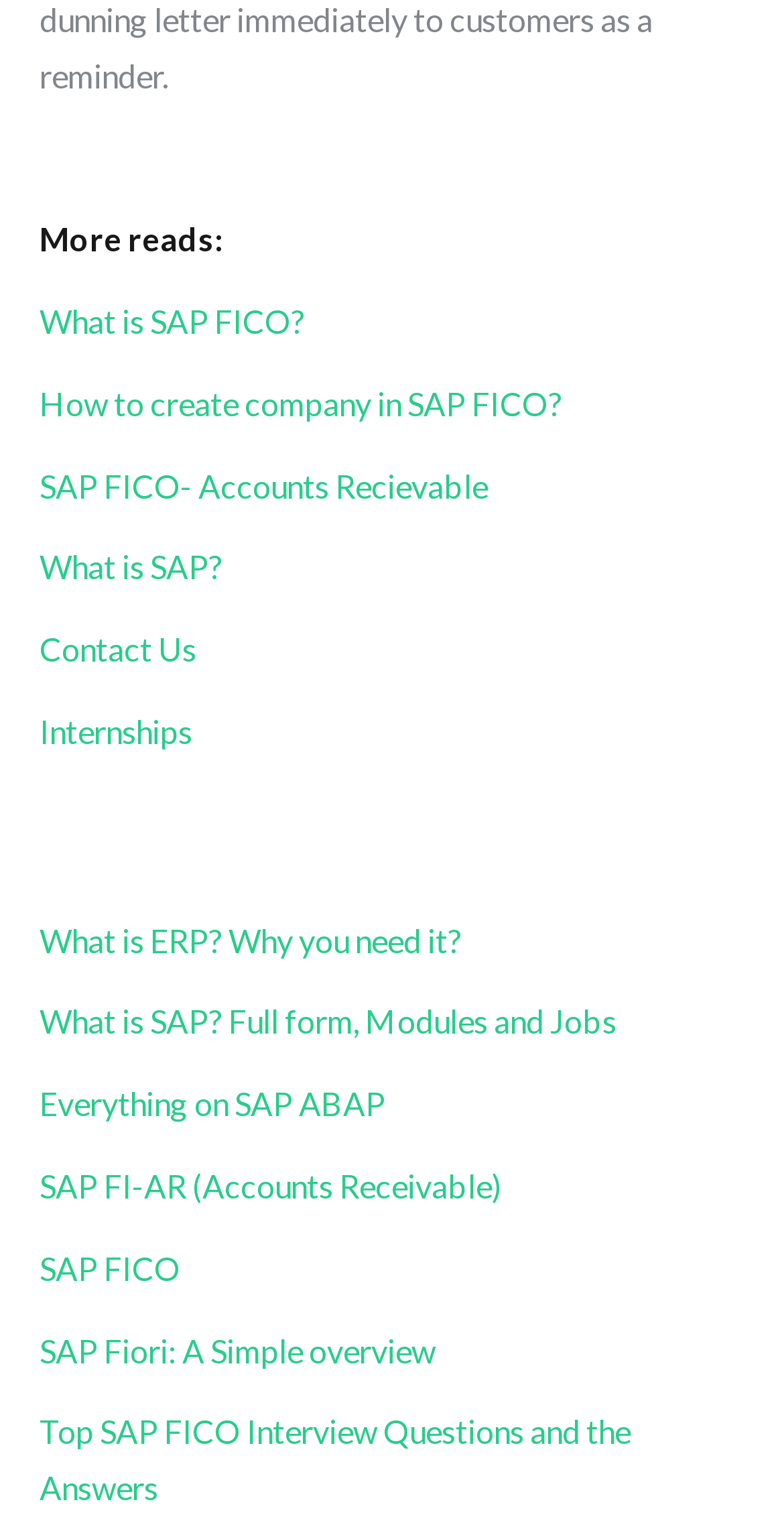Determine the bounding box coordinates of the clickable element to achieve the following action: 'Learn about 'Everything on SAP ABAP''. Provide the coordinates as four float values between 0 and 1, formatted as [left, top, right, bottom].

[0.05, 0.711, 0.491, 0.736]